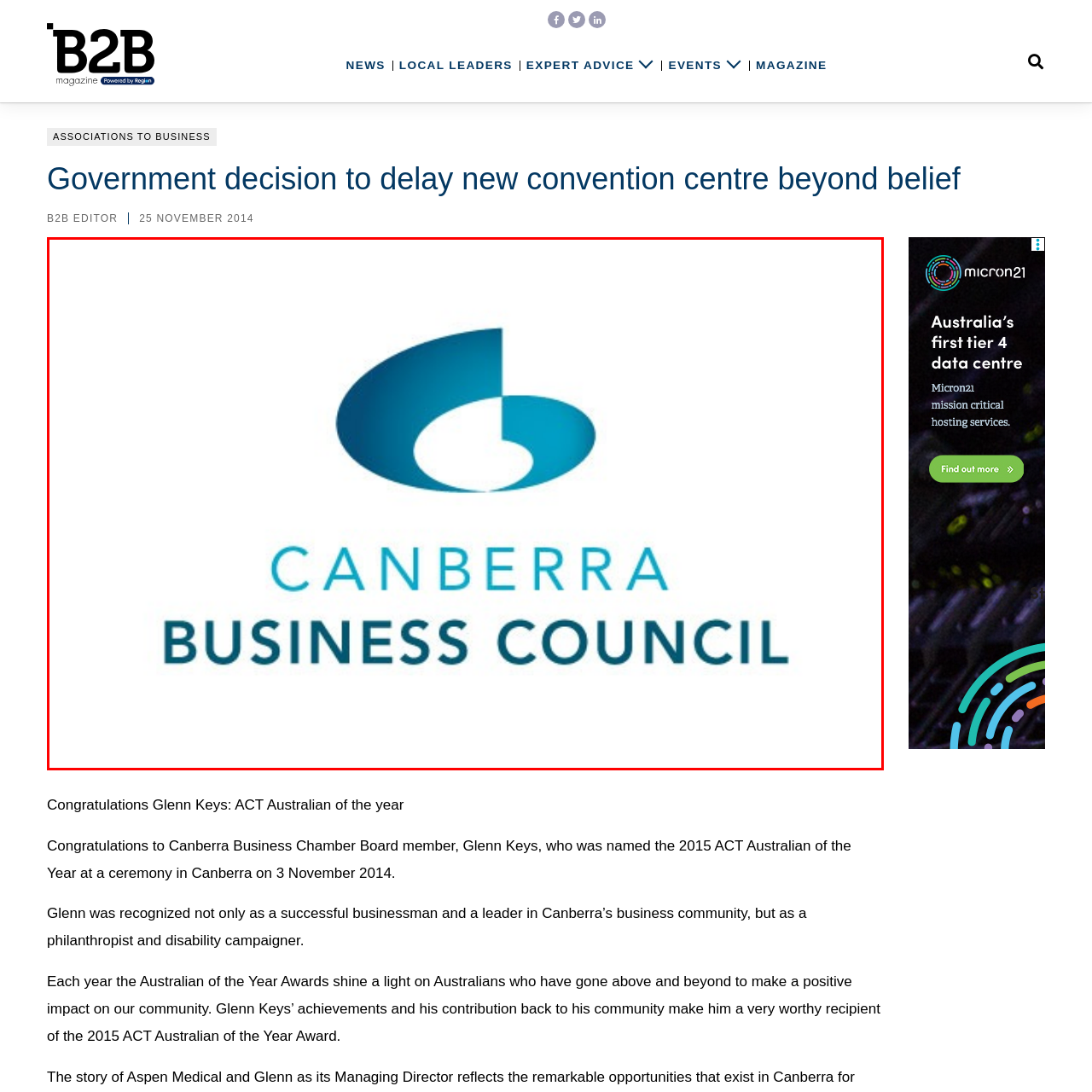Elaborate on the contents of the image marked by the red border.

The image features the logo of the Canberra Business Council, characterized by a modern and stylized design. The logo showcases a unique icon that combines shades of blue, symbolizing professionalism and trust, alongside the words "CANBERRA BUSINESS COUNCIL" in bold, clear typography. The design emphasizes the council's role as a representative body for the local business community, advocating for economic growth and collaborative opportunities within Canberra. This imagery reflects the council's commitment to fostering a thriving business environment in the region.